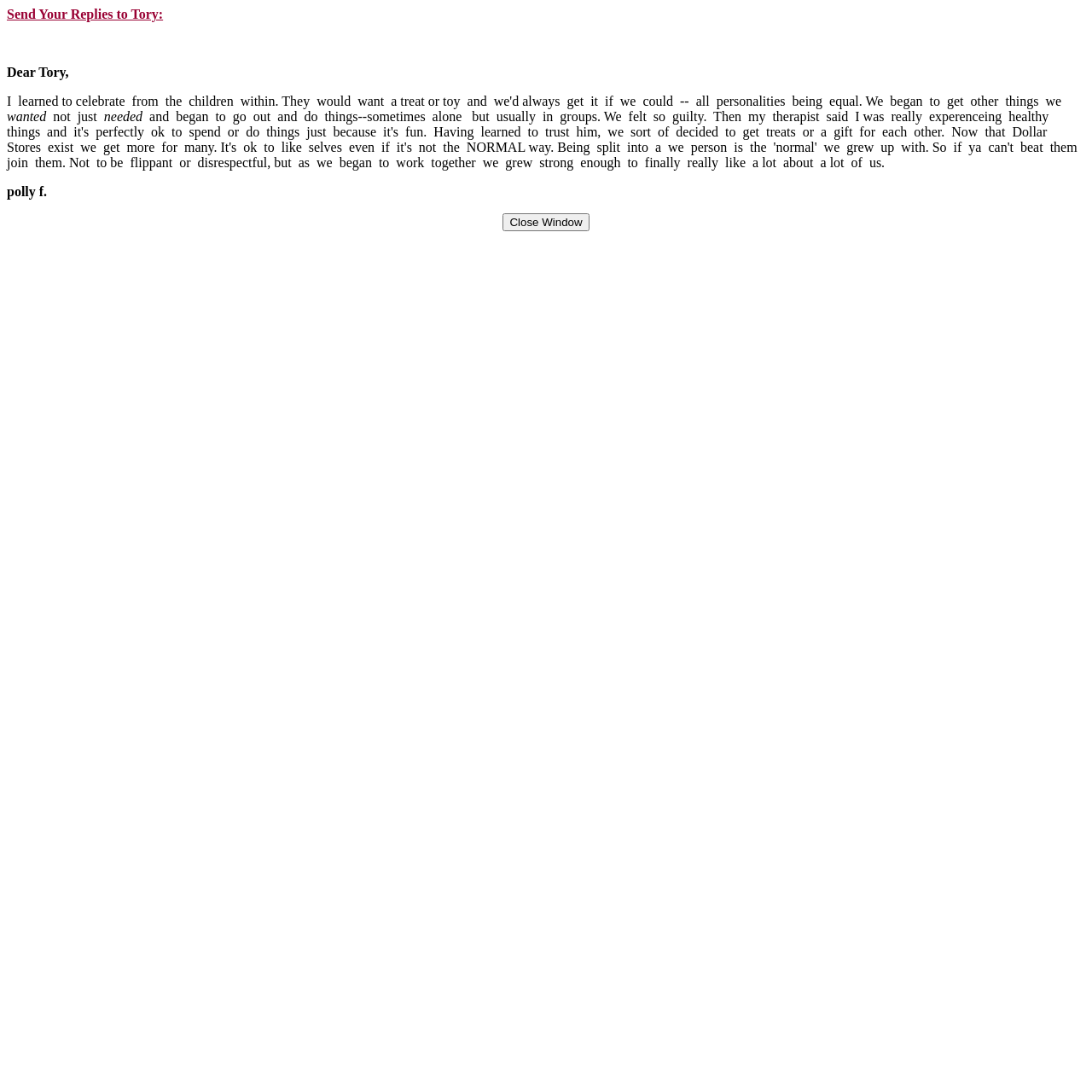Elaborate on the different components and information displayed on the webpage.

The webpage is titled "Many Voices - Oct 05 Responses". At the top-left corner, there is a link "Send Your Replies to Tory:". Below the link, there is a series of static text elements, forming a paragraph. The paragraph starts with "Dear Tory," followed by "wanted", then " not just ", and finally "needed". 

To the right of the paragraph, there is another static text element "polly f.". 

At the bottom-right corner, there is a button labeled "Close Window".